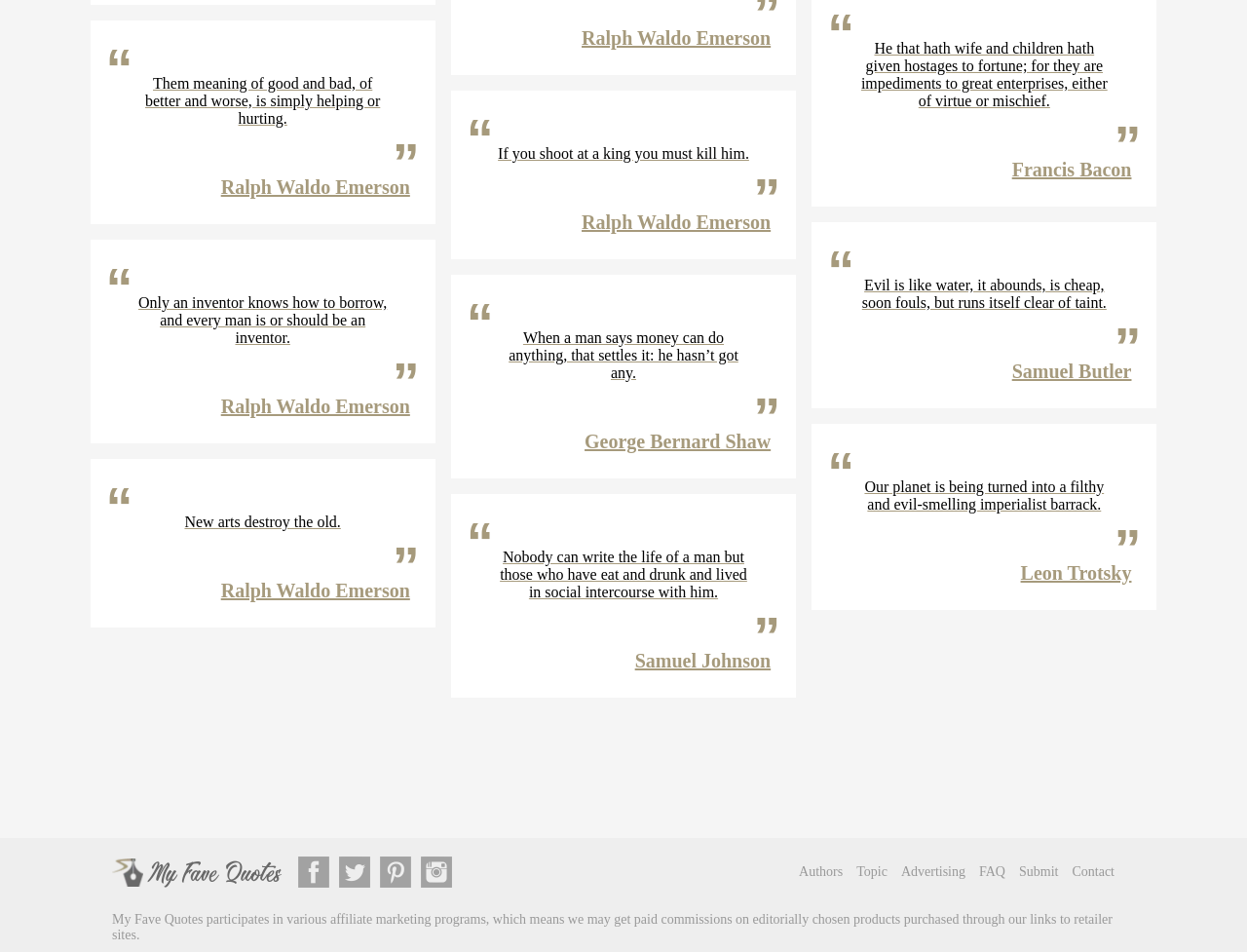Extract the bounding box coordinates for the UI element described by the text: "alt="My Fave Quotes"". The coordinates should be in the form of [left, top, right, bottom] with values between 0 and 1.

[0.09, 0.923, 0.227, 0.941]